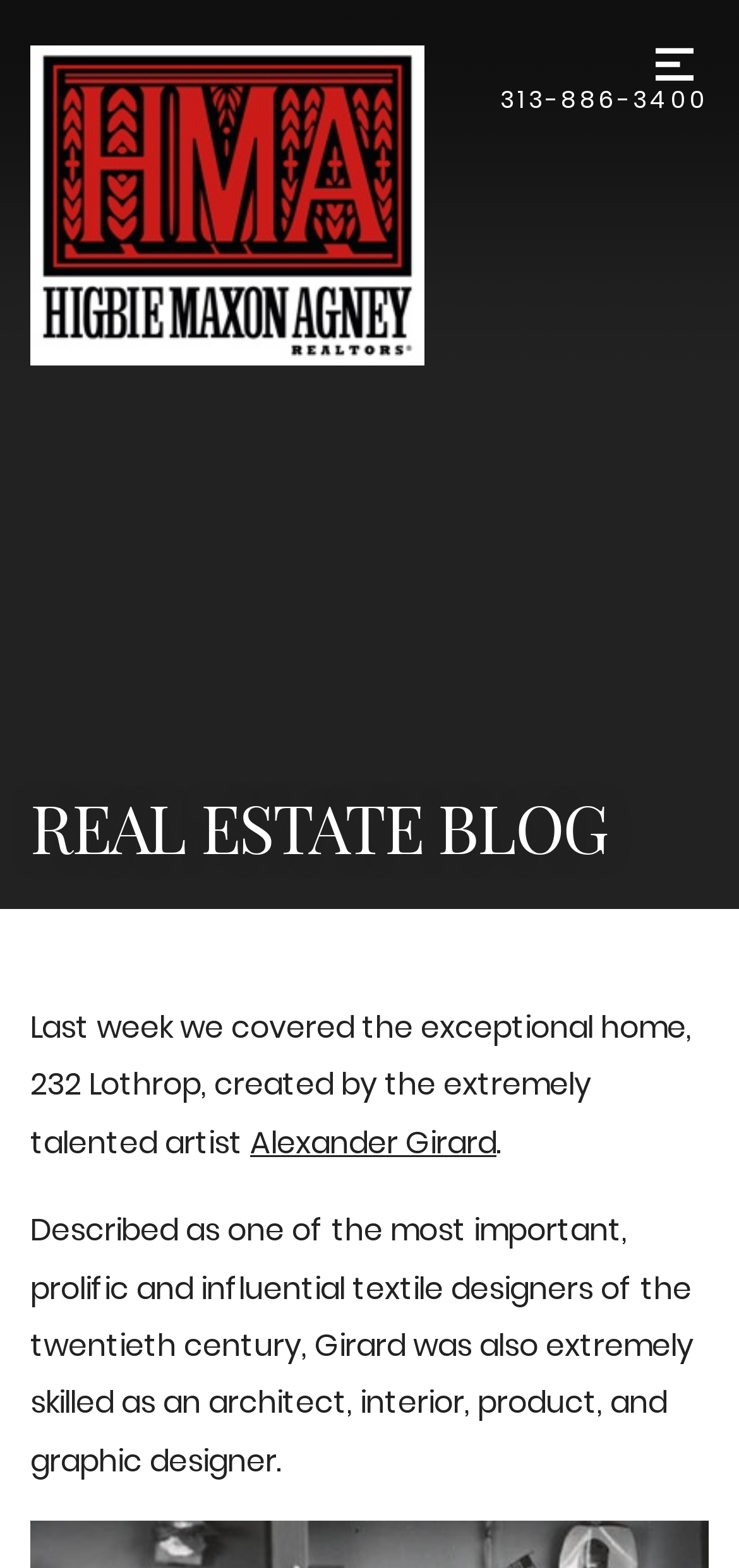What is the name of the image at the top-left corner?
Using the details from the image, give an elaborate explanation to answer the question.

I found the answer by looking at the image element located at the top-left corner of the webpage, which has the text 'Higbie Maxon Agney'.